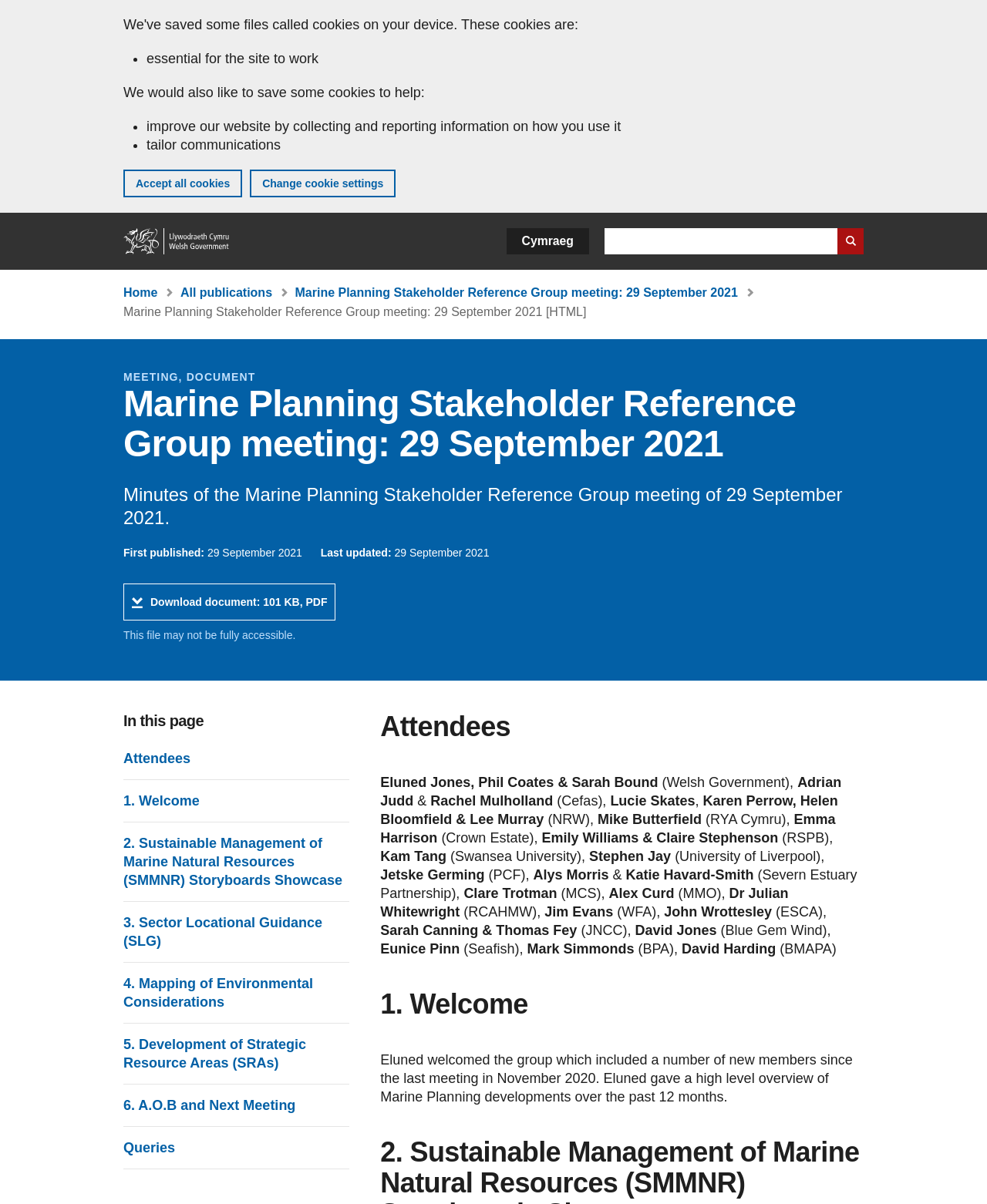Using the provided element description: "4. Mapping of Environmental Considerations", identify the bounding box coordinates. The coordinates should be four floats between 0 and 1 in the order [left, top, right, bottom].

[0.125, 0.809, 0.354, 0.84]